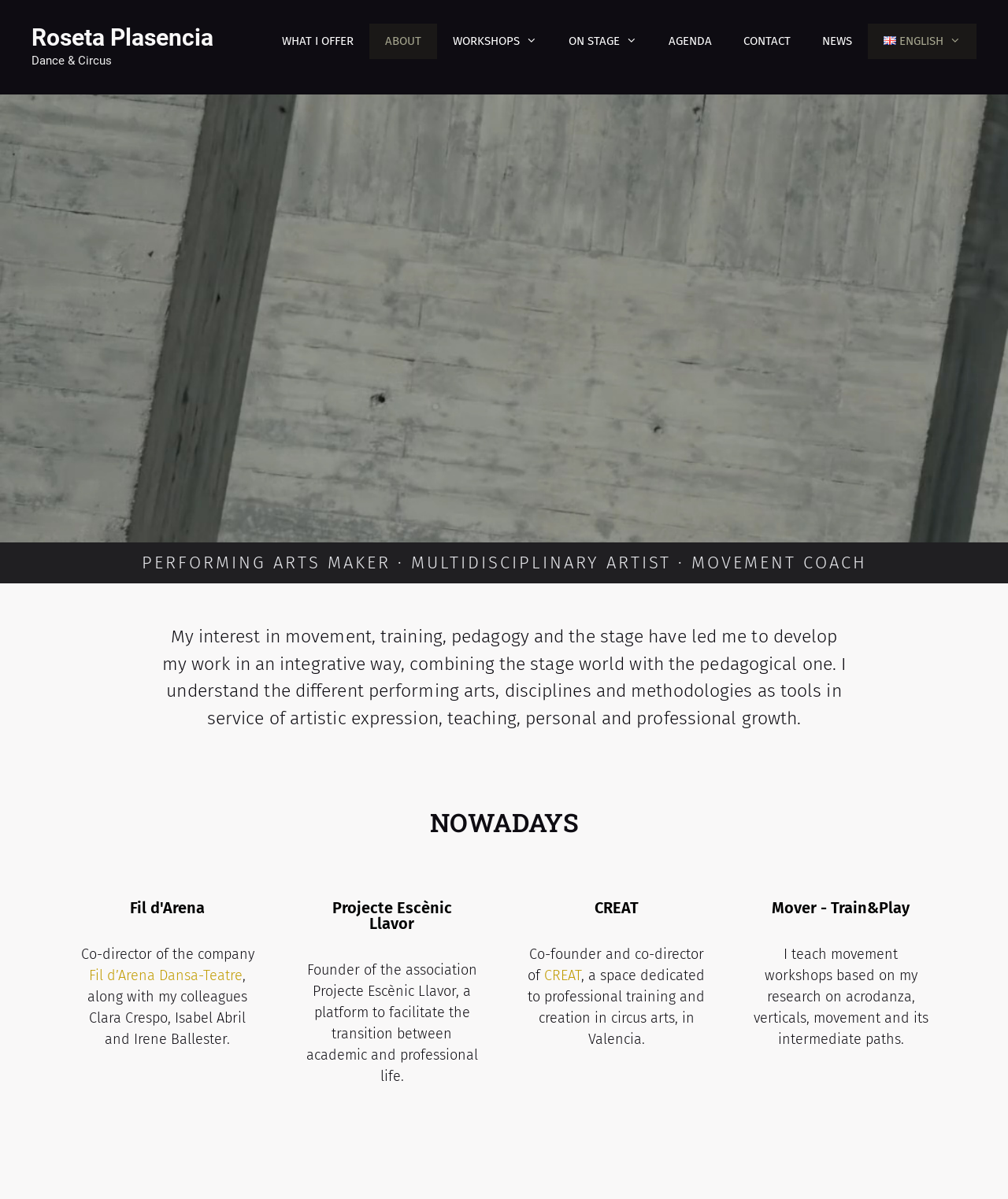Kindly respond to the following question with a single word or a brief phrase: 
What is Roseta Plasencia's profession?

Performing arts maker